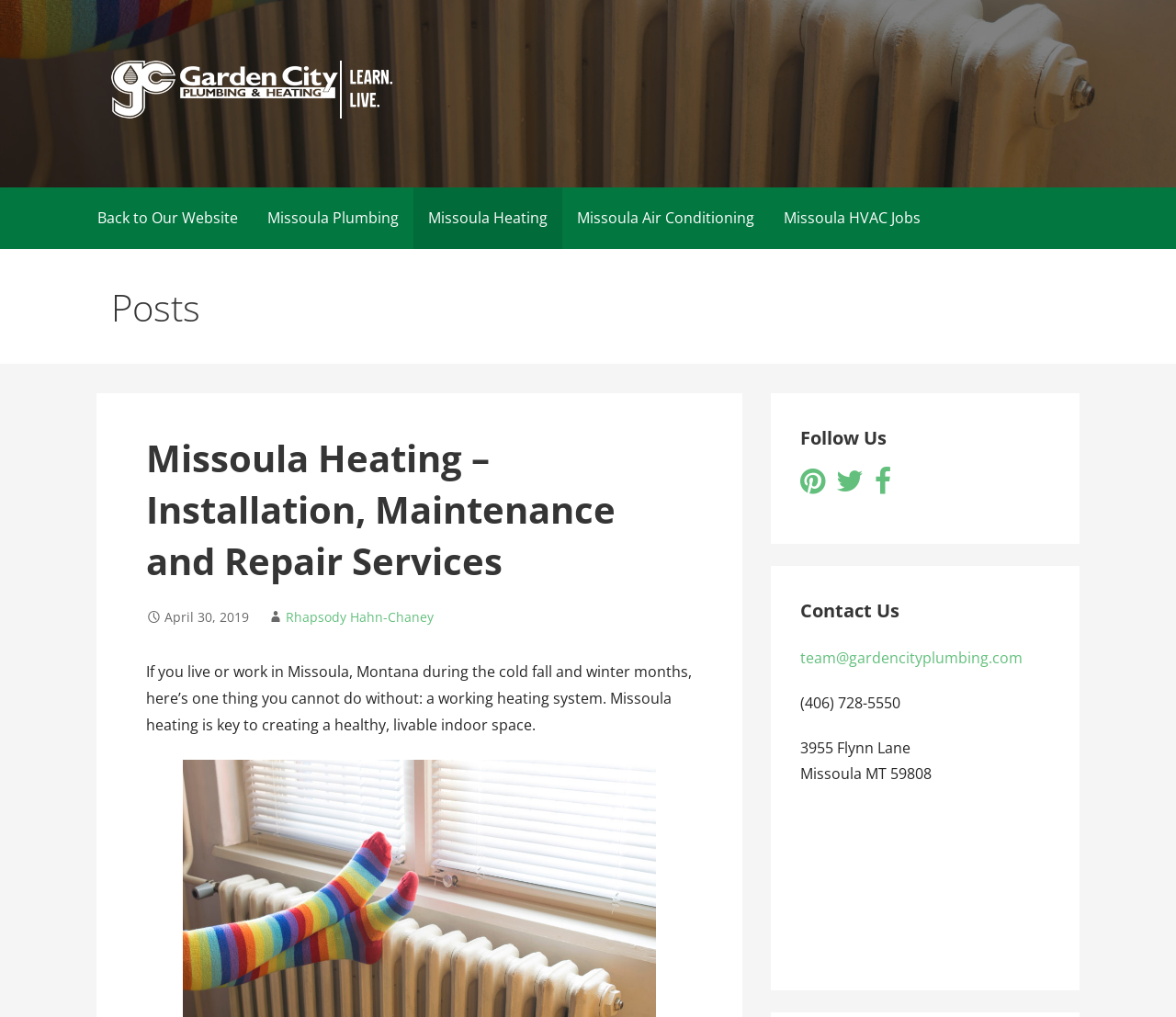Find the bounding box coordinates of the clickable area required to complete the following action: "View 'Posts'".

[0.082, 0.248, 0.918, 0.358]